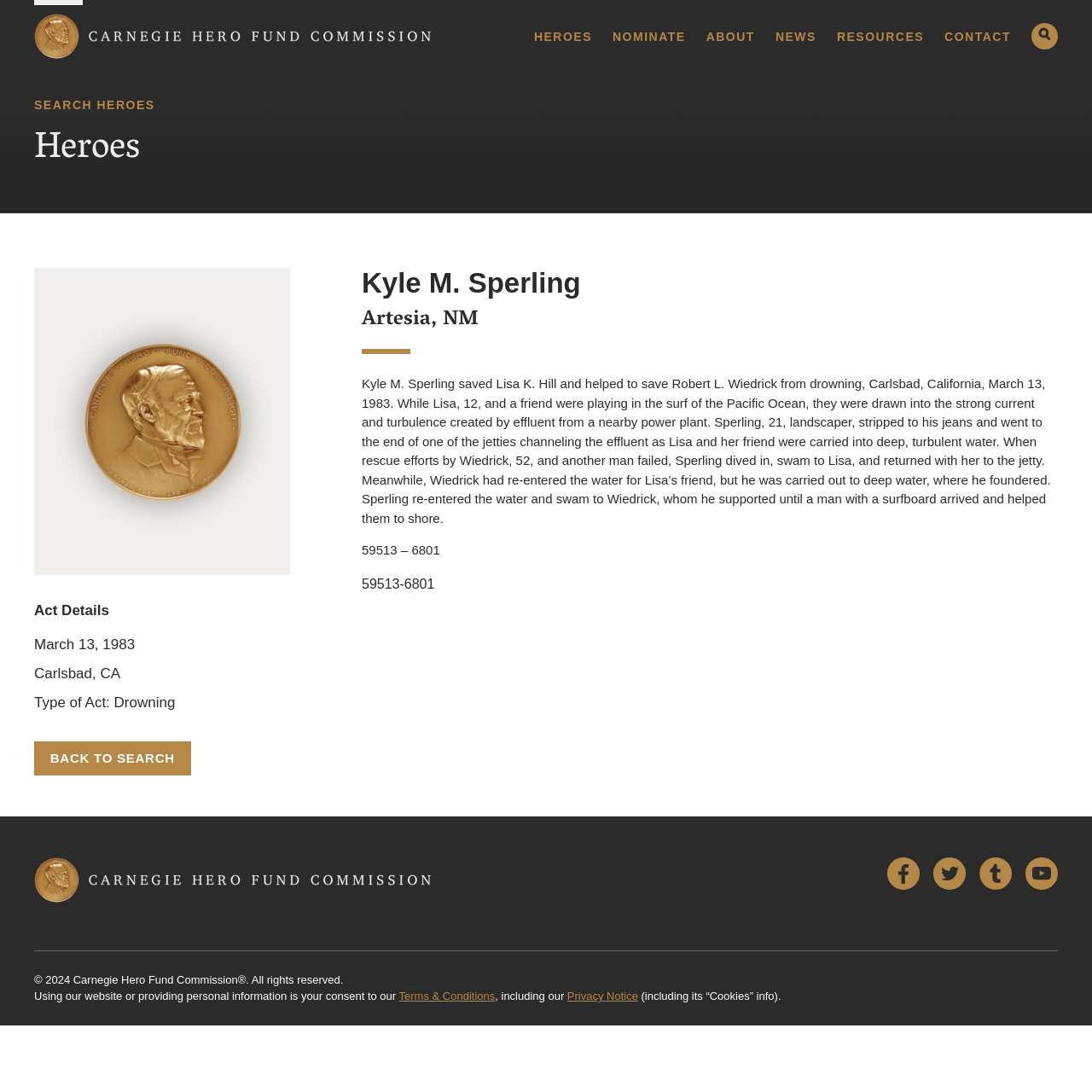Utilize the information from the image to answer the question in detail:
What is the name of the hero?

I found the answer by looking at the heading element in the article section, which contains the text 'Kyle M. Sperling'.